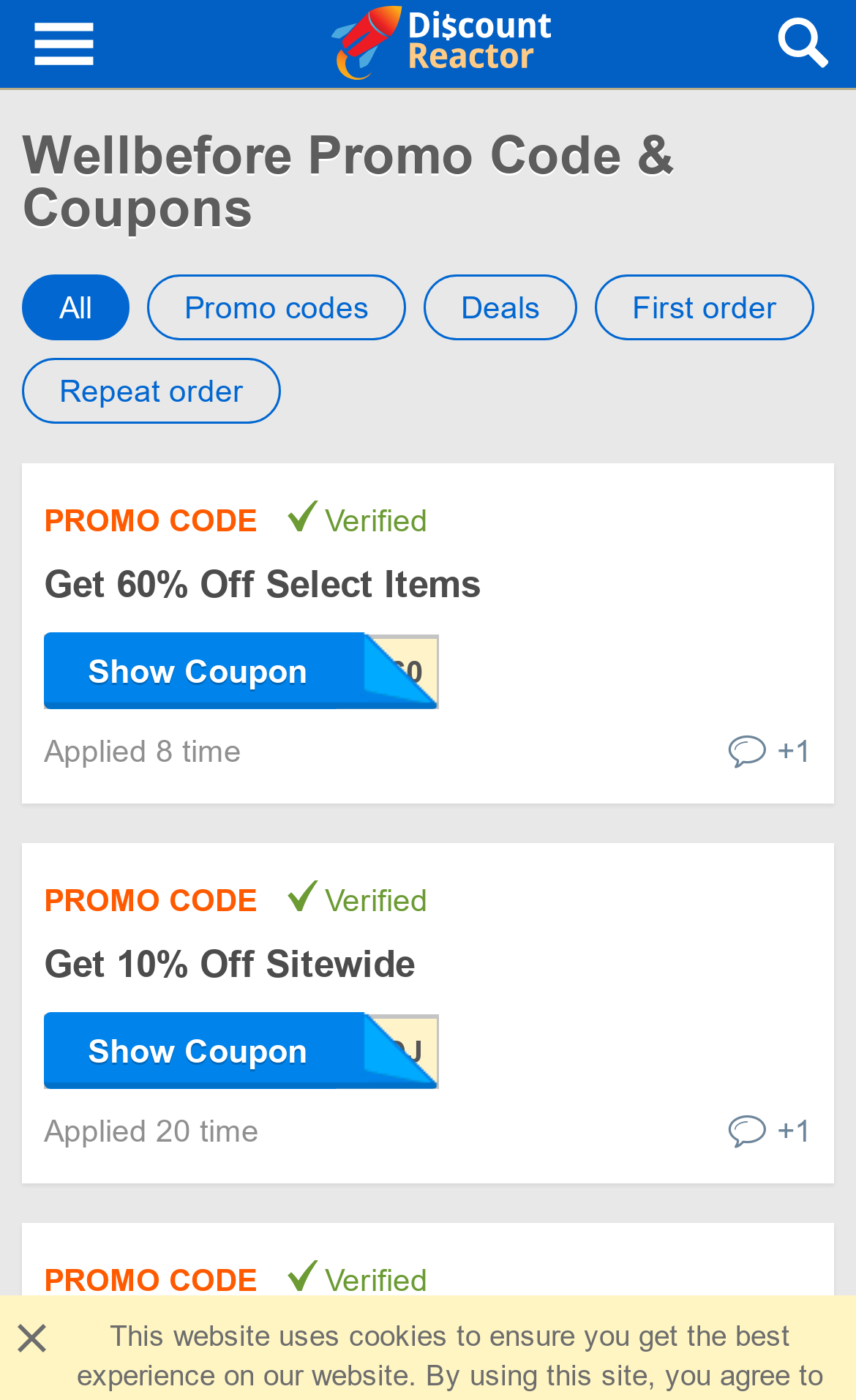Answer briefly with one word or phrase:
What is the maximum discount offered on Wellbefore deals?

60% Off